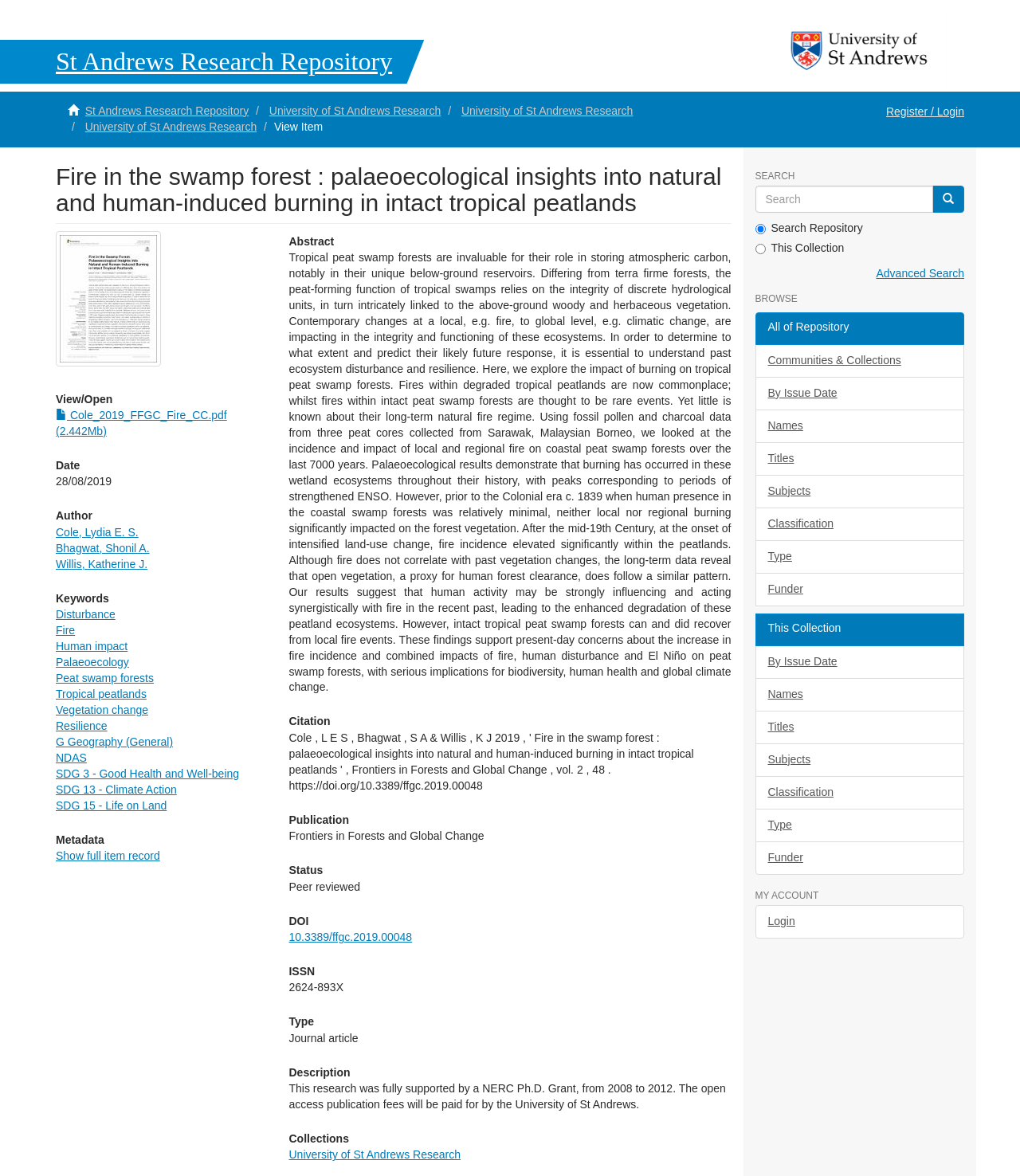Give a detailed overview of the webpage's appearance and contents.

This webpage is a research repository page from the University of St Andrews, displaying a specific research article titled "Fire in the swamp forest: palaeoecological insights into natural and human-induced burning in intact tropical peatlands". 

At the top of the page, there is a heading "St Andrews Research Repository" followed by a link to the university's home page, accompanied by a university logo image. Below this, there are several links to navigate within the repository, including "University of St Andrews Research" and "View Item". 

On the left side of the page, there is a section dedicated to the article's metadata, including the title, authors, date, keywords, and abstract. The abstract is a lengthy text describing the research on the impact of burning on tropical peat swamp forests. 

Below the metadata section, there are links to view the full item record, show the full abstract, and access the article's PDF file. 

On the right side of the page, there is a search bar with a "Go" button and options to search the entire repository or the current collection. Below this, there are links to browse the repository by various categories, such as communities and collections, issue date, names, titles, subjects, classification, type, and funder. 

Throughout the page, there are several headings and links to navigate and access different sections of the repository.